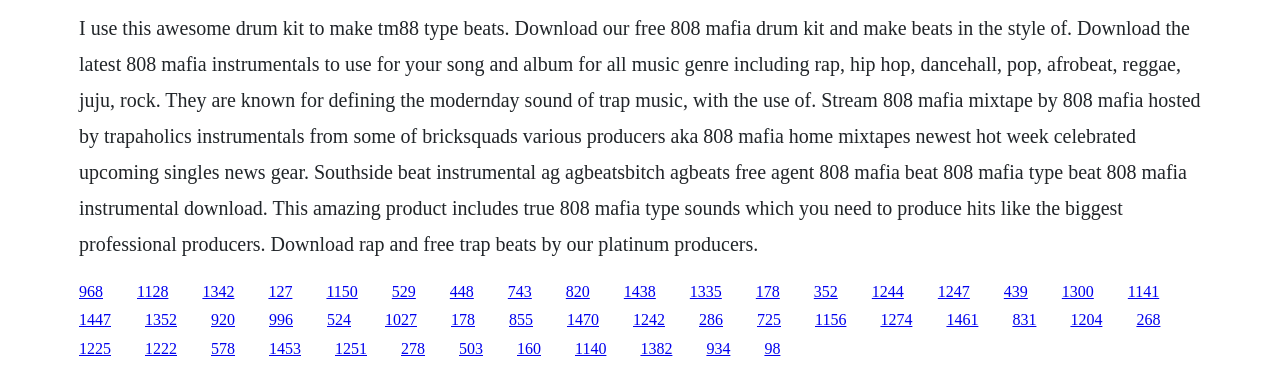What type of beats can be made with the 808 mafia drum kit?
Using the image, elaborate on the answer with as much detail as possible.

Based on the text, it is mentioned that 808 mafia is known for defining the modern-day sound of trap music, and the drum kit can be used to make beats in the style of 808 mafia, which implies that trap music can be made with this drum kit.